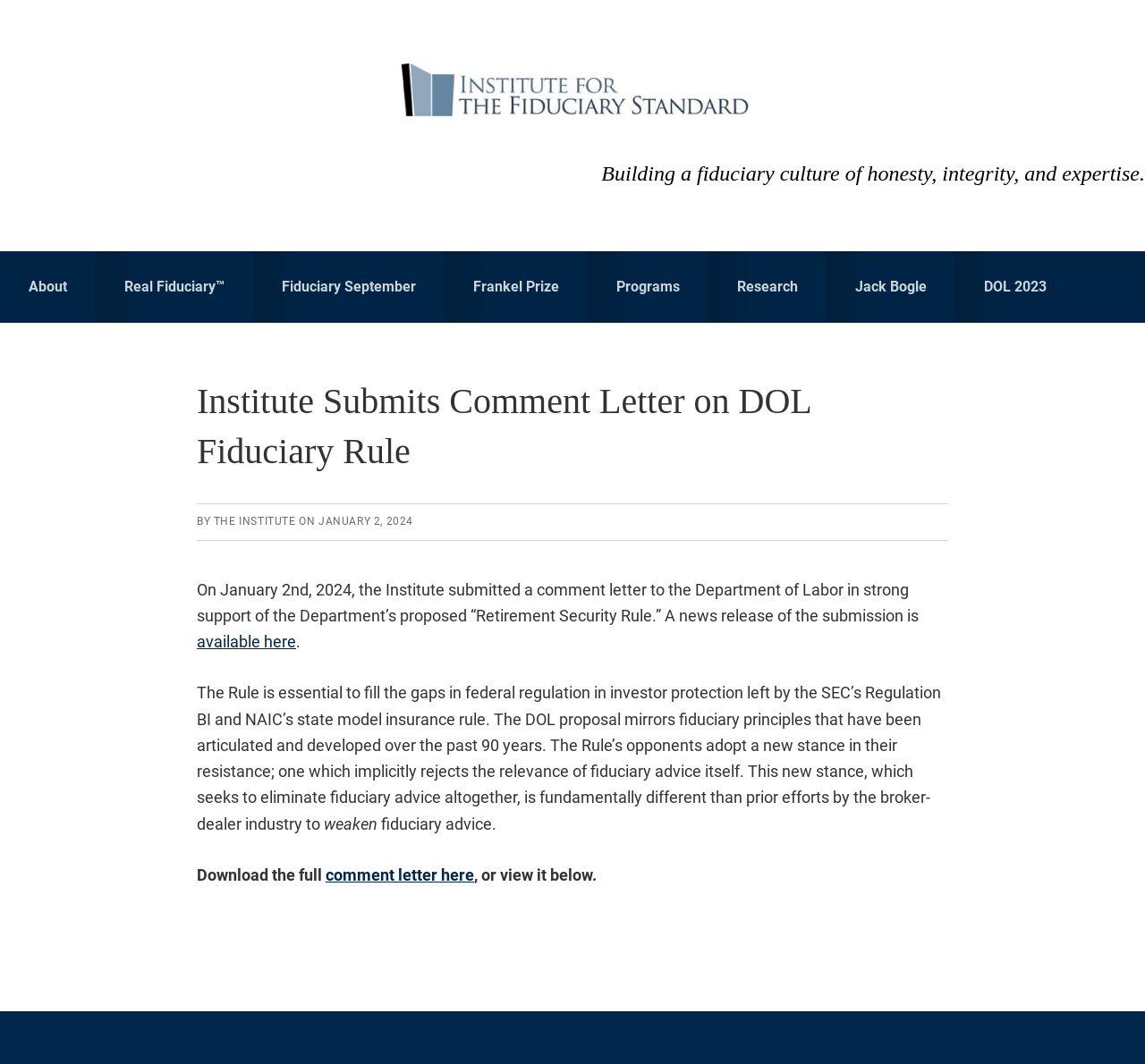Identify the bounding box coordinates for the element you need to click to achieve the following task: "Go to the Institute for the Fiduciary Standard homepage". Provide the bounding box coordinates as four float numbers between 0 and 1, in the form [left, top, right, bottom].

[0.332, 0.05, 0.668, 0.118]